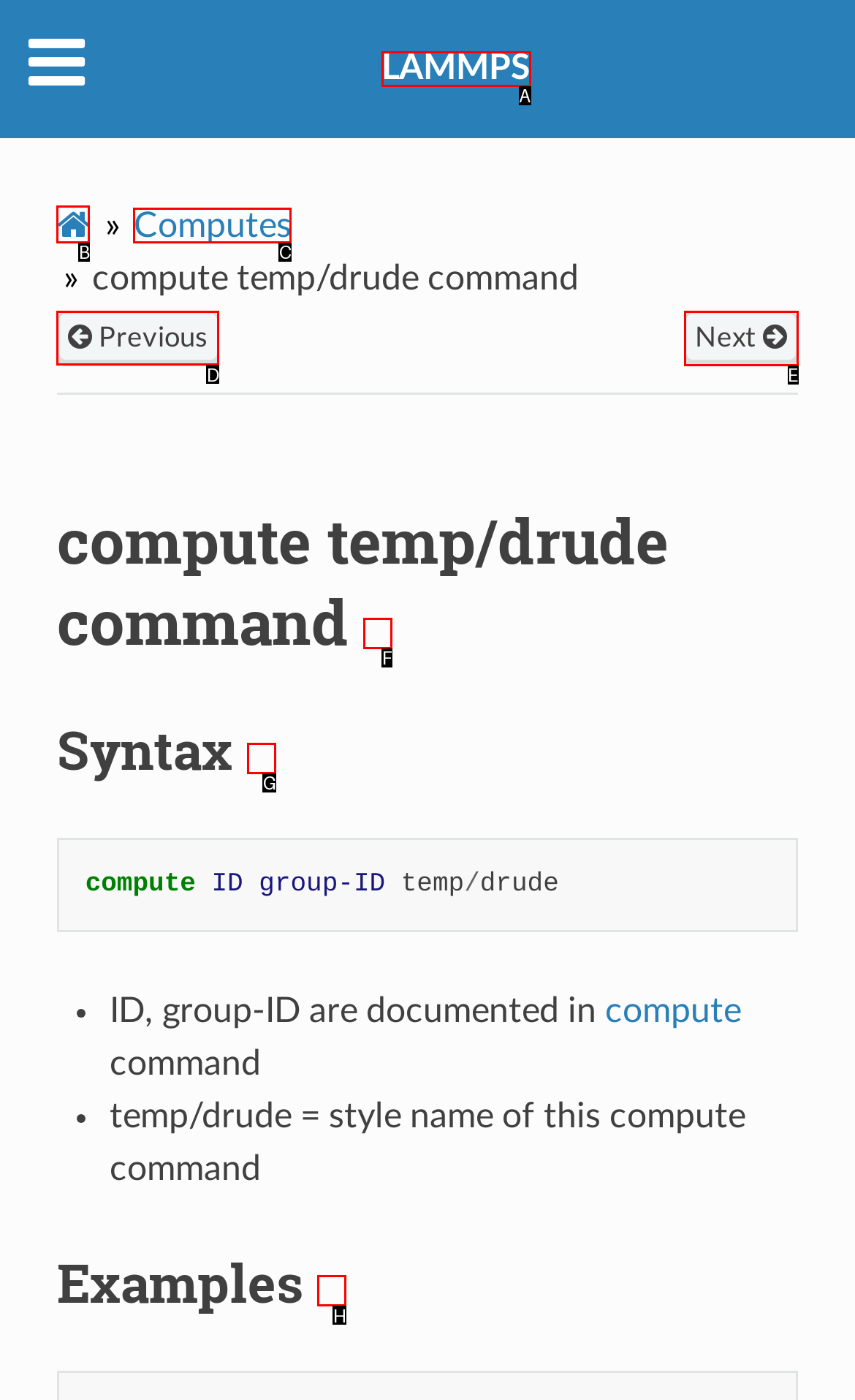Determine the letter of the element you should click to carry out the task: navigate to previous page
Answer with the letter from the given choices.

D